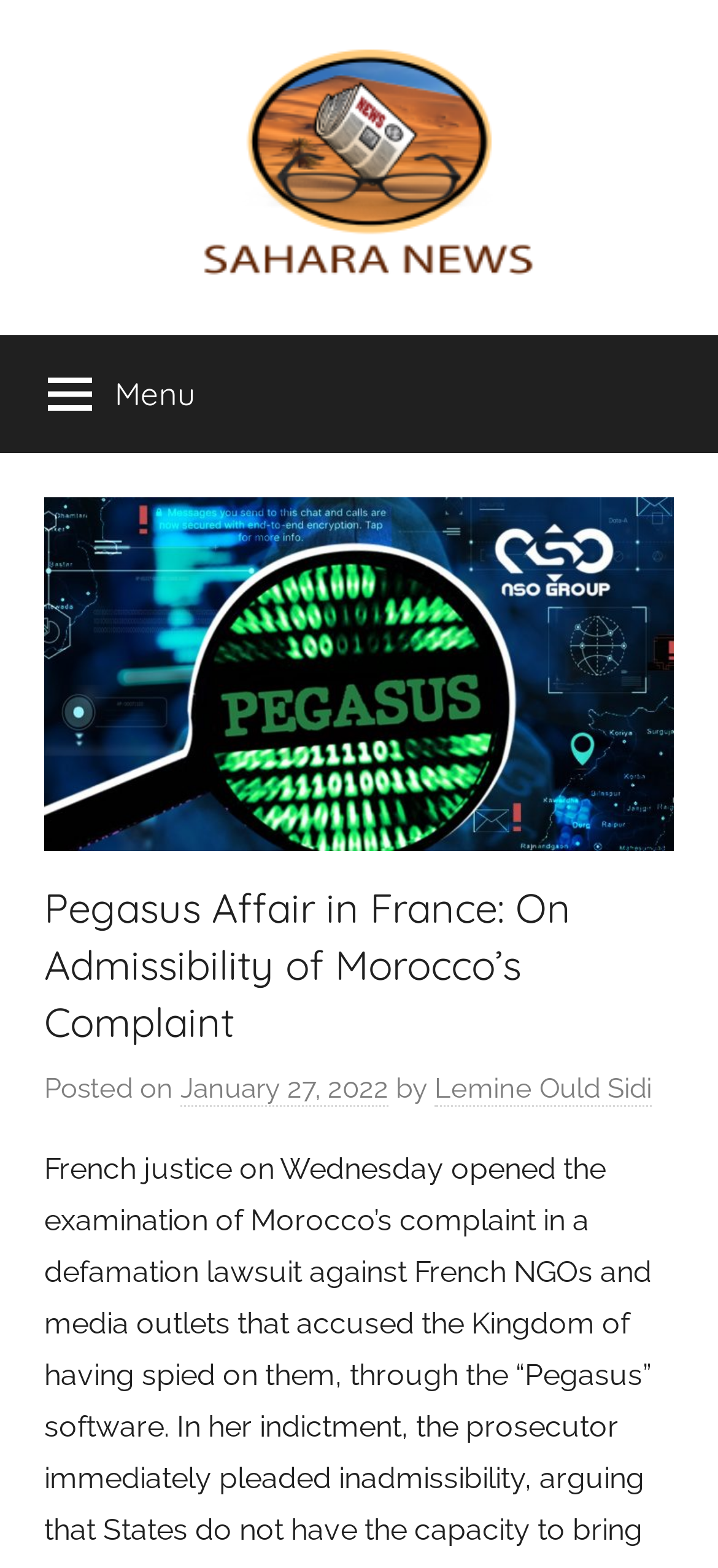Mark the bounding box of the element that matches the following description: "Sahara News".

[0.0, 0.188, 0.308, 0.3]